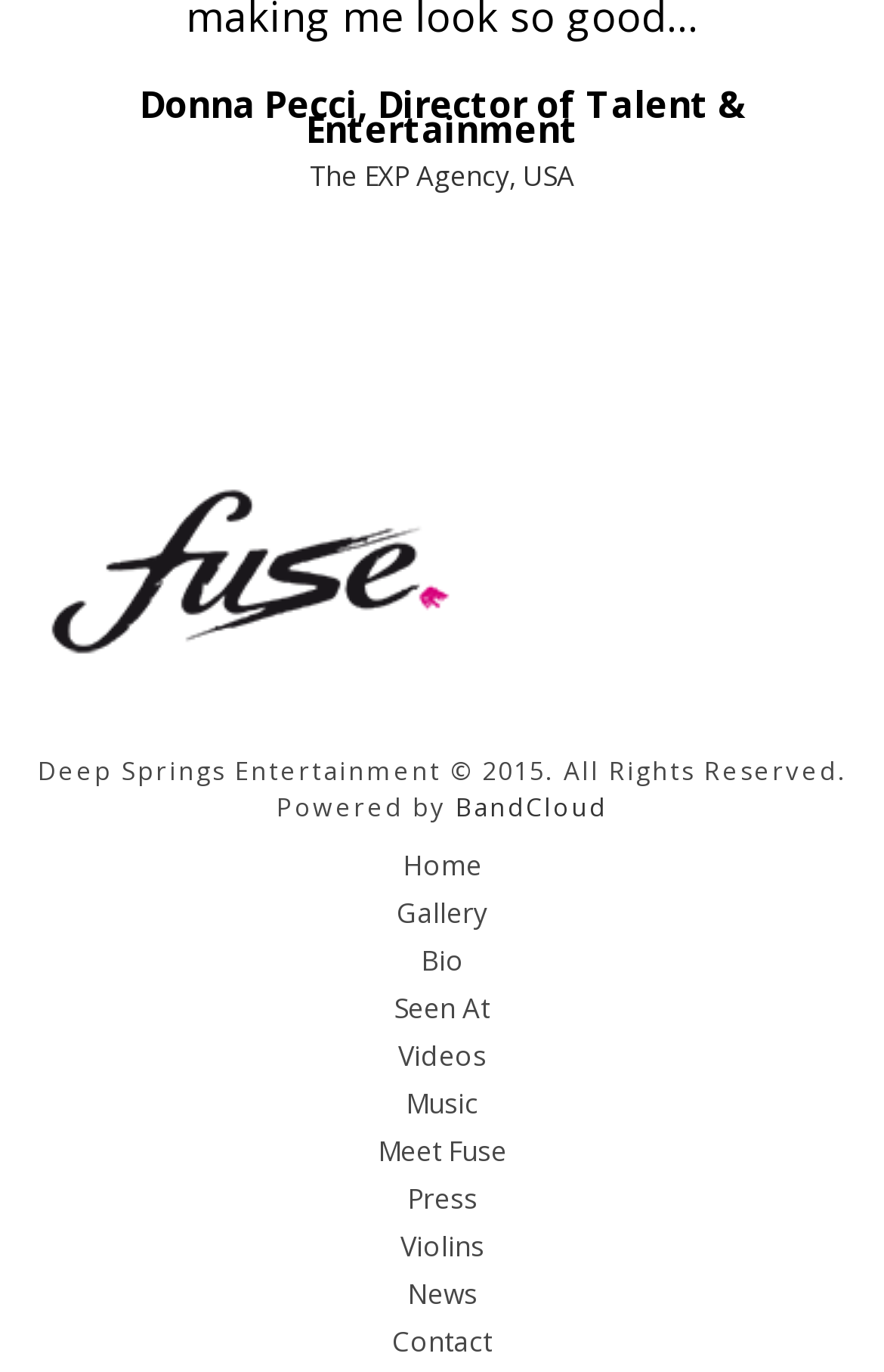Please identify the bounding box coordinates of the area I need to click to accomplish the following instruction: "click on FUSE – Electric String Quartet".

[0.0, 0.402, 0.587, 0.43]